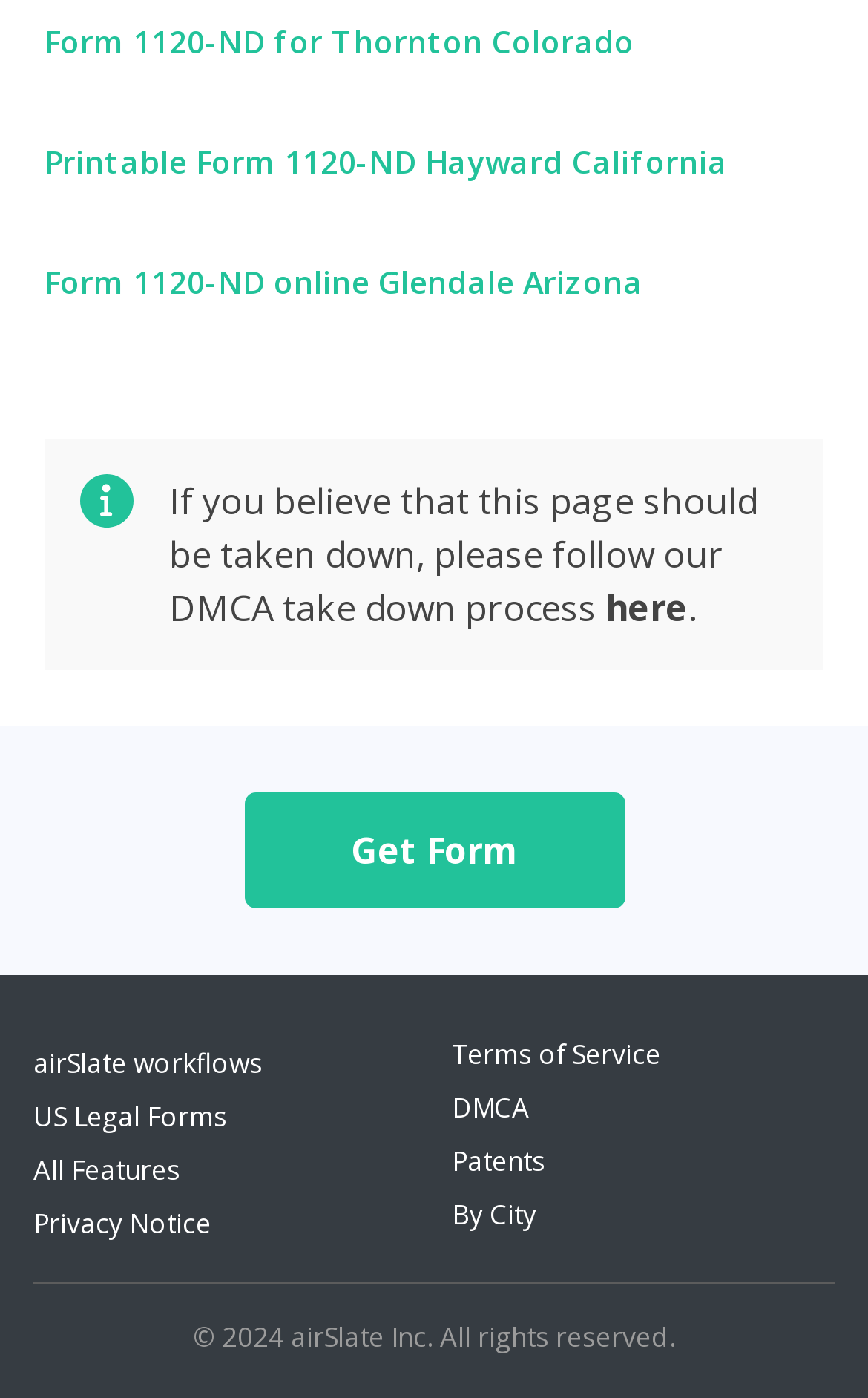Please identify the bounding box coordinates for the region that you need to click to follow this instruction: "Get Form".

[0.281, 0.591, 0.719, 0.626]